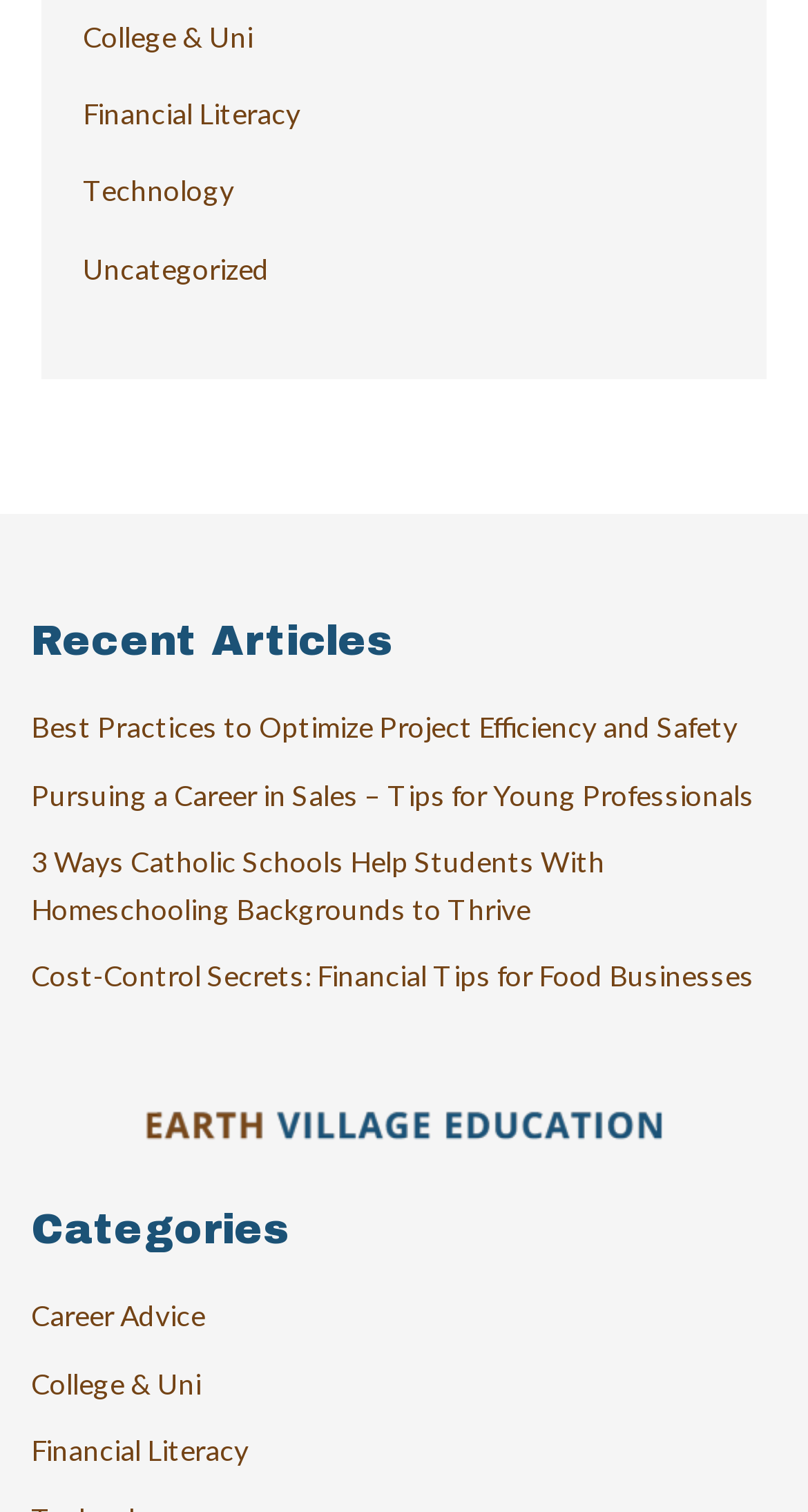Extract the bounding box coordinates for the UI element described by the text: "Technology". The coordinates should be in the form of [left, top, right, bottom] with values between 0 and 1.

[0.103, 0.114, 0.29, 0.138]